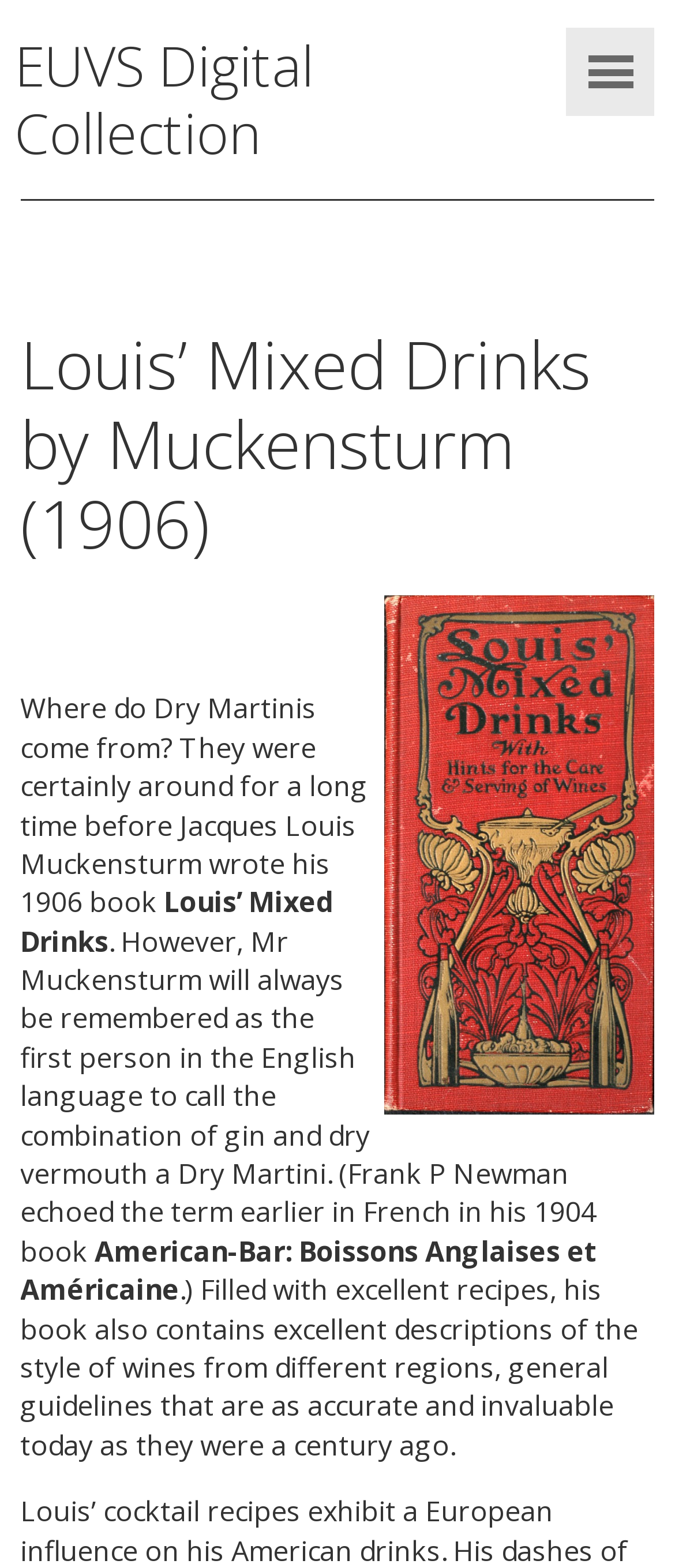Based on what you see in the screenshot, provide a thorough answer to this question: What is the name of the other book mentioned in the text?

The answer can be found in the StaticText element that says 'American-Bar: Boissons Anglaises et Américaine'. This text mentions the name of another book, American-Bar: Boissons Anglaises et Américaine.